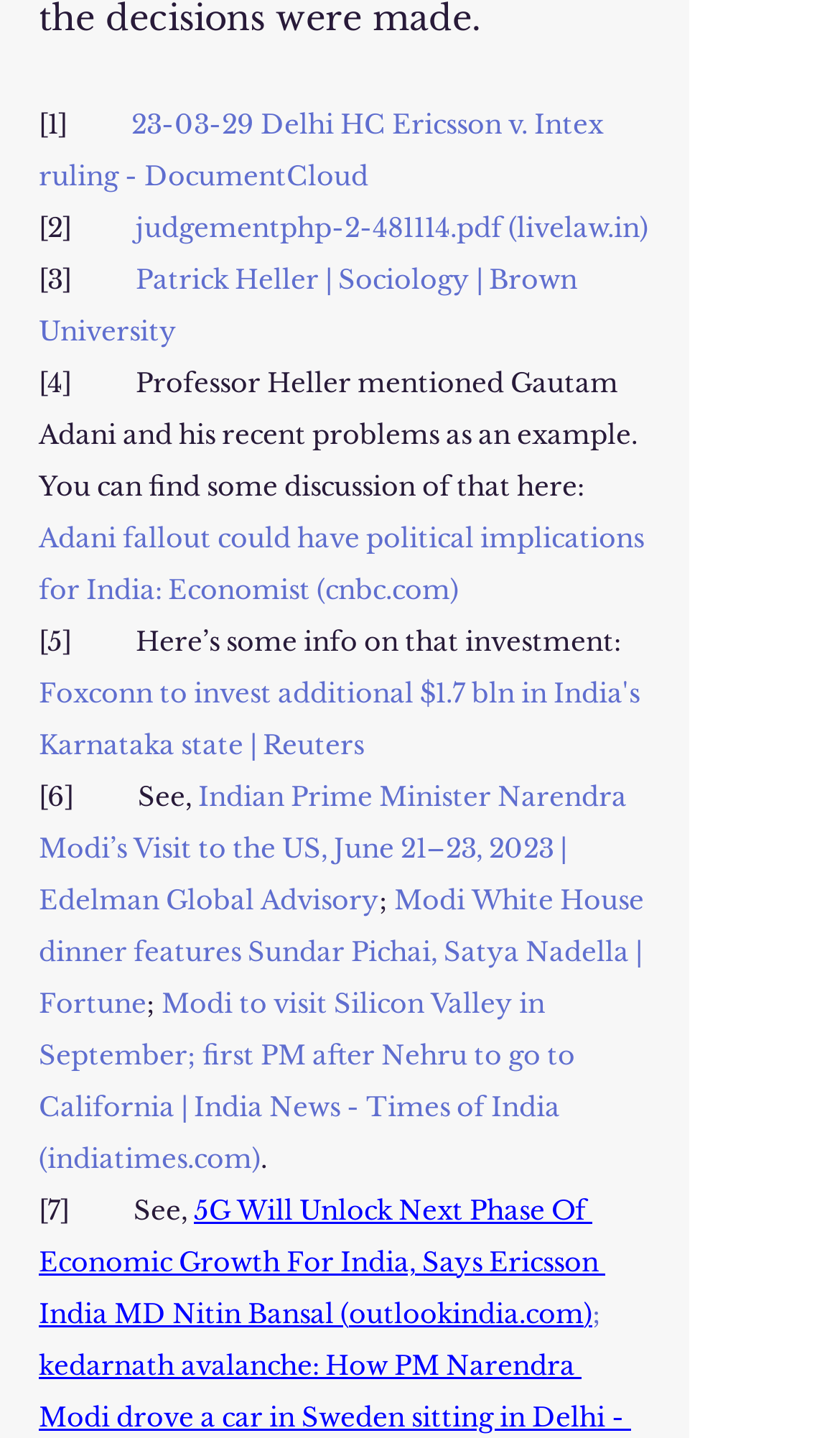What is the name of the Indian Prime Minister mentioned in the sixth paragraph?
Based on the visual content, answer with a single word or a brief phrase.

Narendra Modi